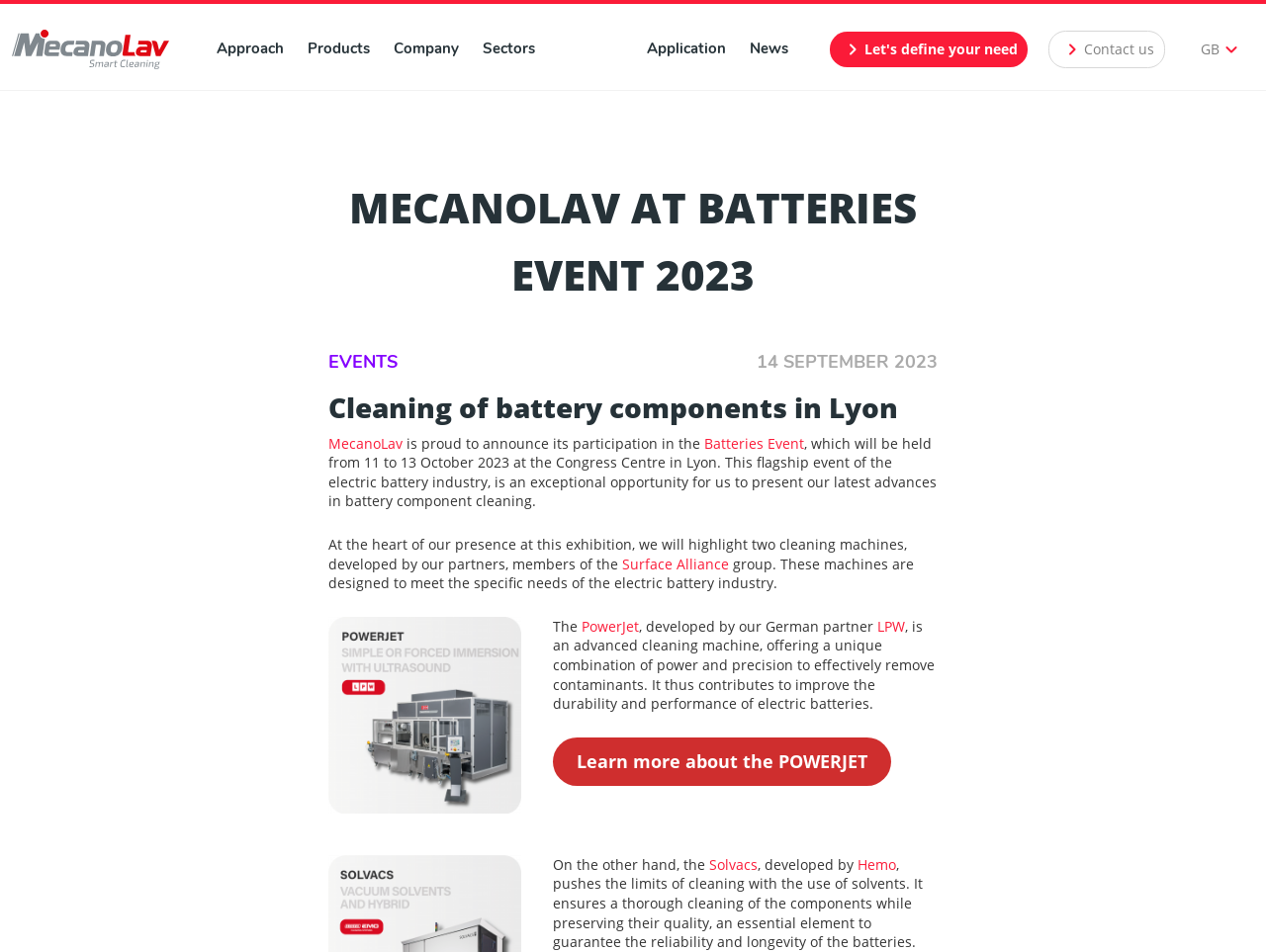Can you specify the bounding box coordinates for the region that should be clicked to fulfill this instruction: "Learn more about the POWERJET".

[0.436, 0.774, 0.704, 0.826]